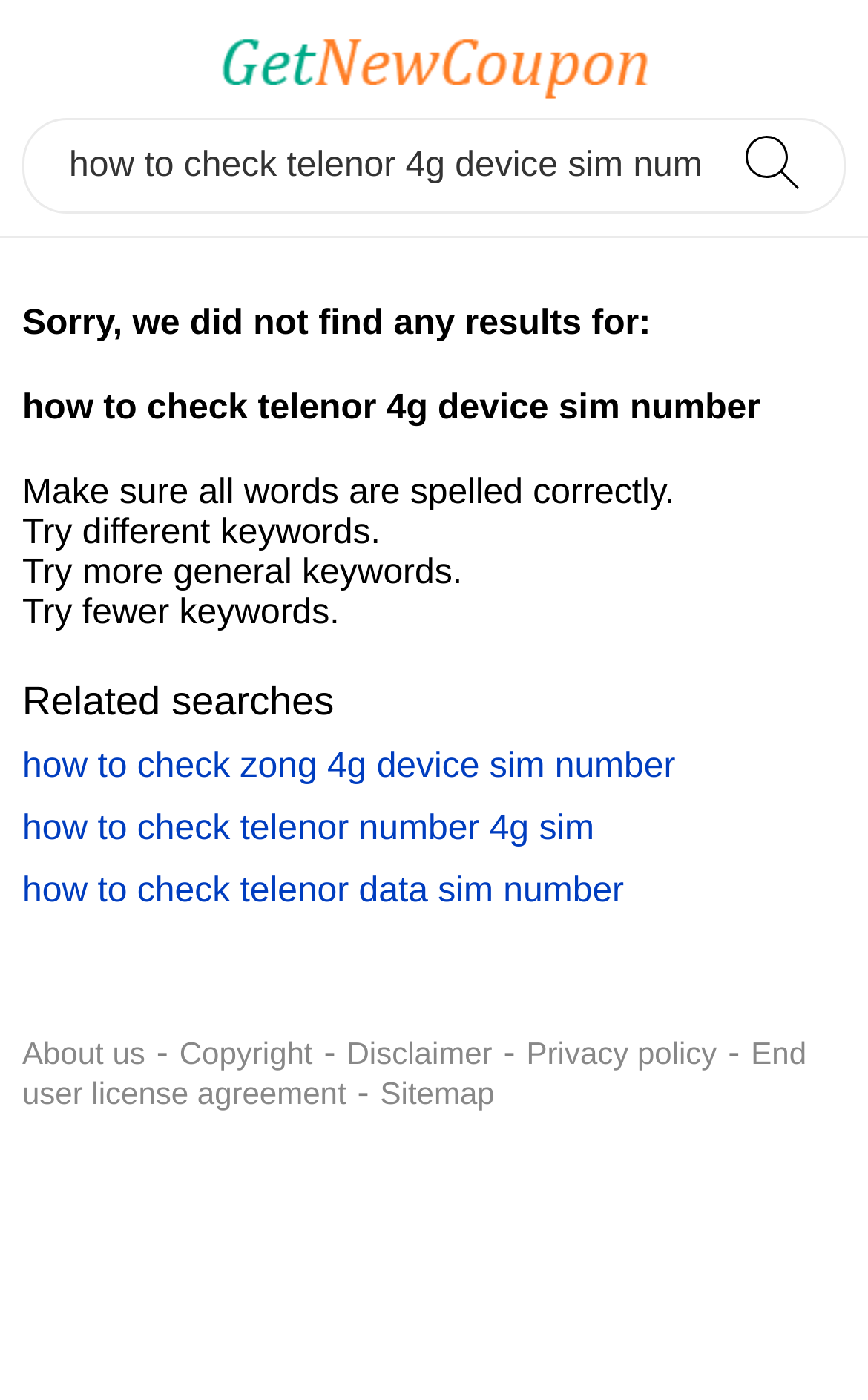Given the description of a UI element: "End user license agreement", identify the bounding box coordinates of the matching element in the webpage screenshot.

[0.026, 0.739, 0.929, 0.793]